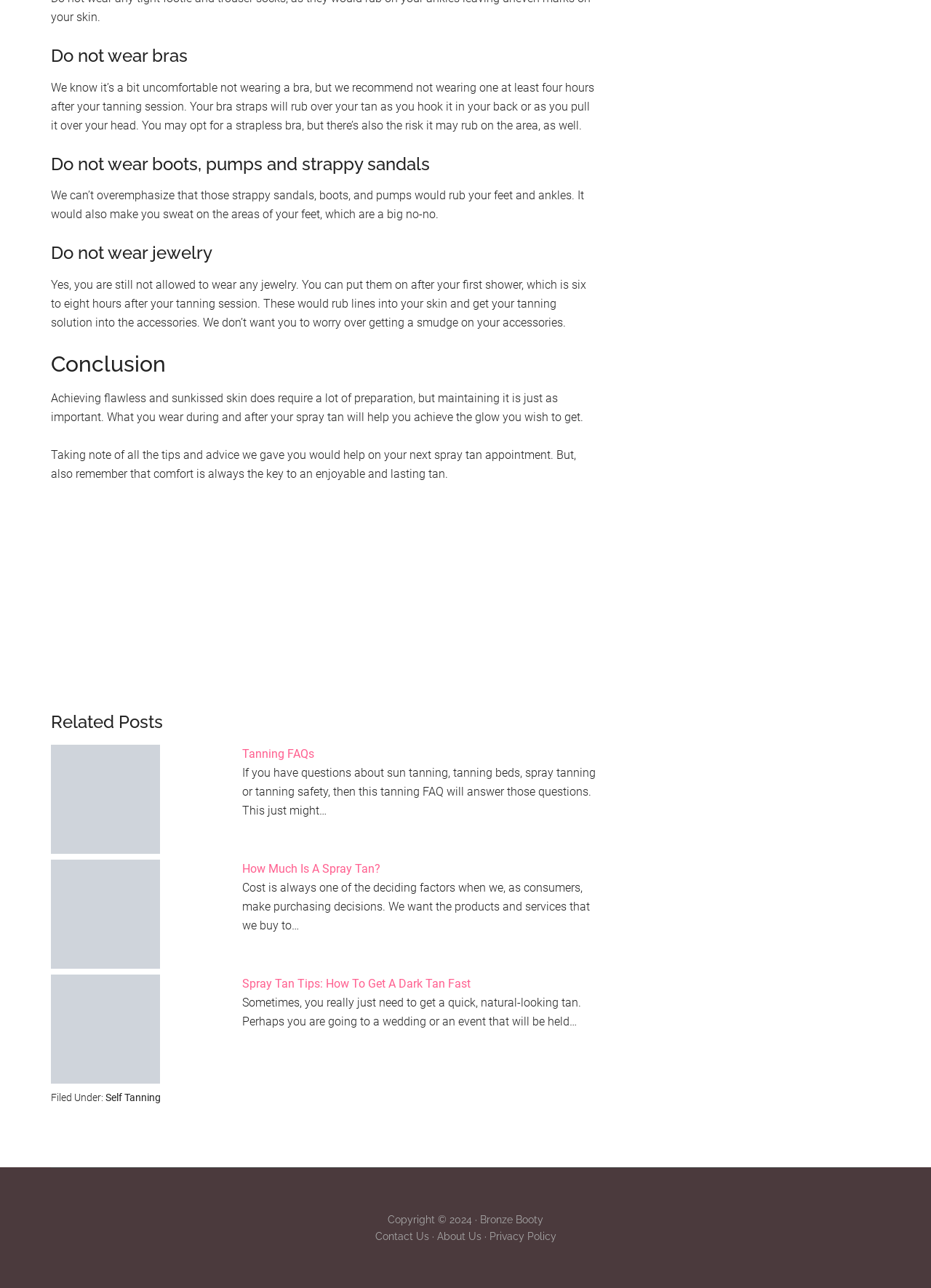Locate the bounding box coordinates of the clickable element to fulfill the following instruction: "Learn about OUR WORK". Provide the coordinates as four float numbers between 0 and 1 in the format [left, top, right, bottom].

None